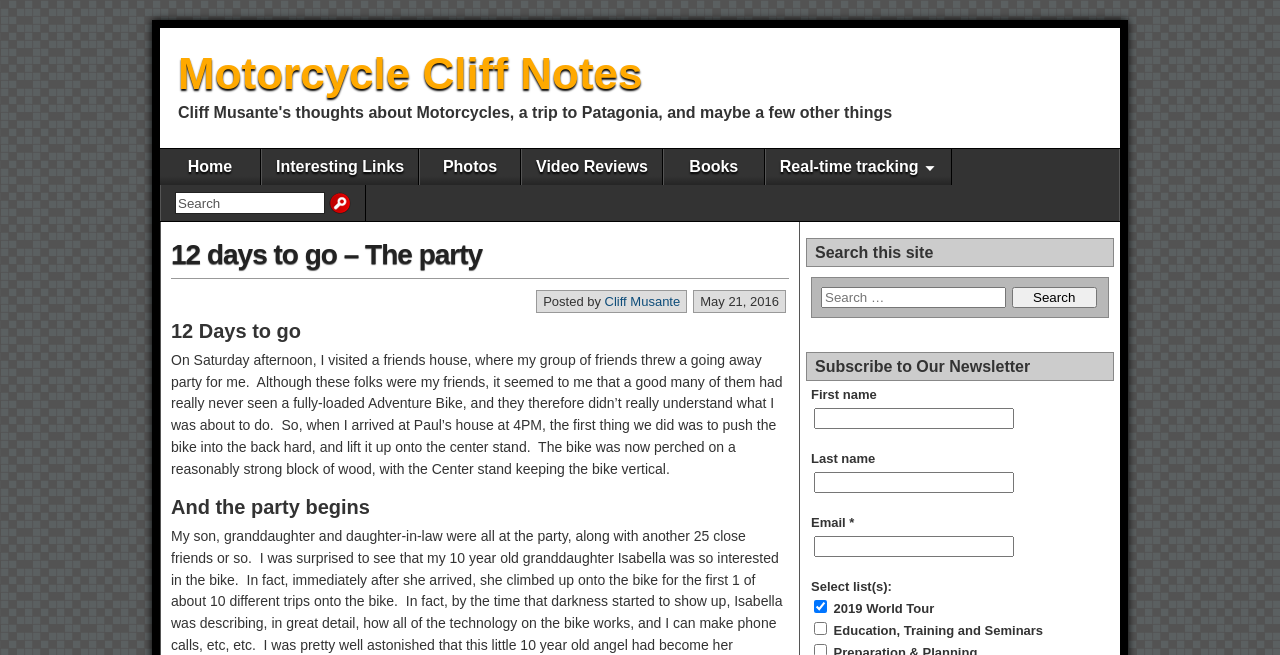Identify the coordinates of the bounding box for the element described below: "Video Reviews". Return the coordinates as four float numbers between 0 and 1: [left, top, right, bottom].

[0.408, 0.227, 0.517, 0.282]